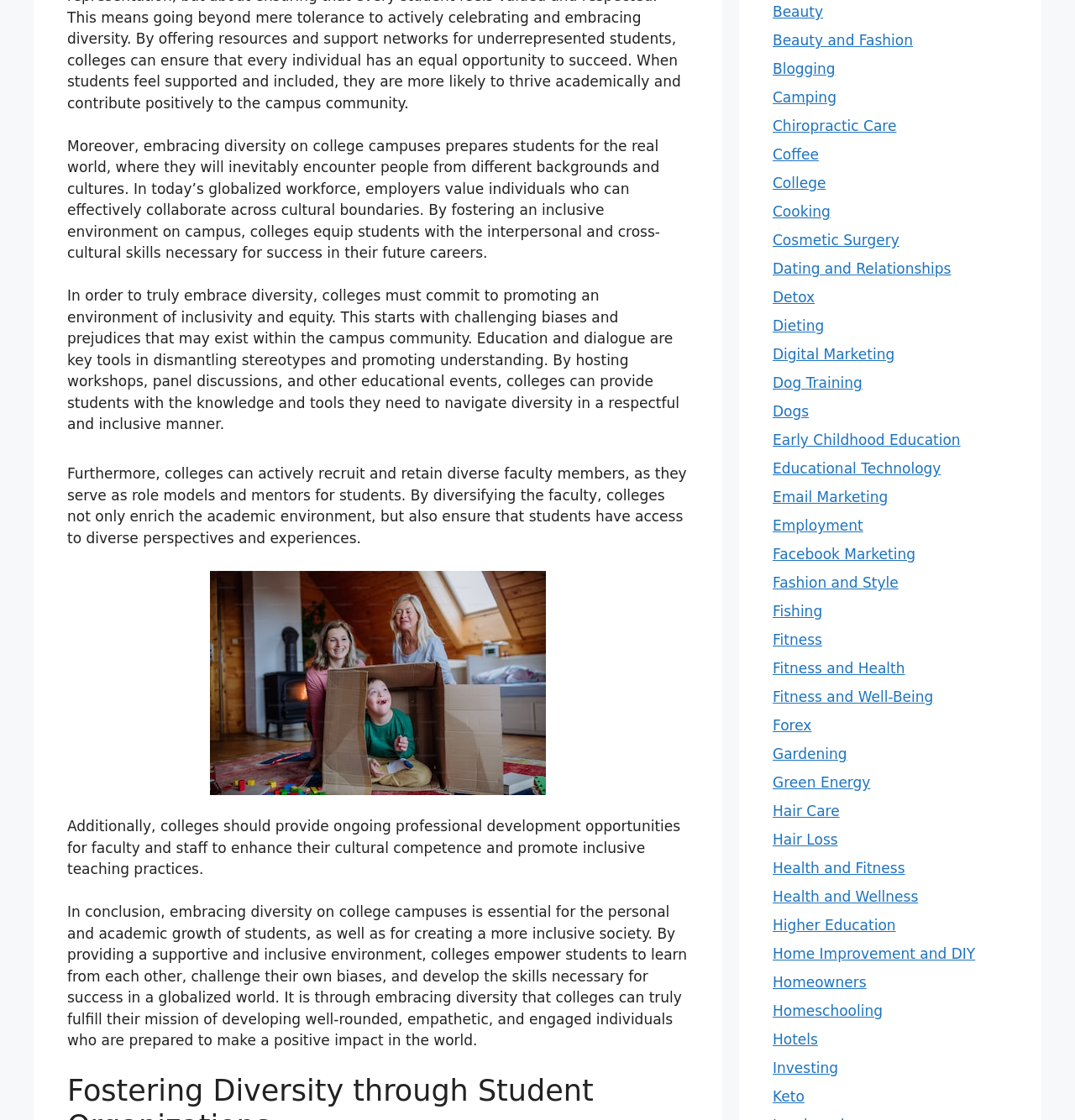Please identify the bounding box coordinates of the element's region that I should click in order to complete the following instruction: "click on the 'Higher Education' link". The bounding box coordinates consist of four float numbers between 0 and 1, i.e., [left, top, right, bottom].

[0.719, 0.819, 0.833, 0.834]